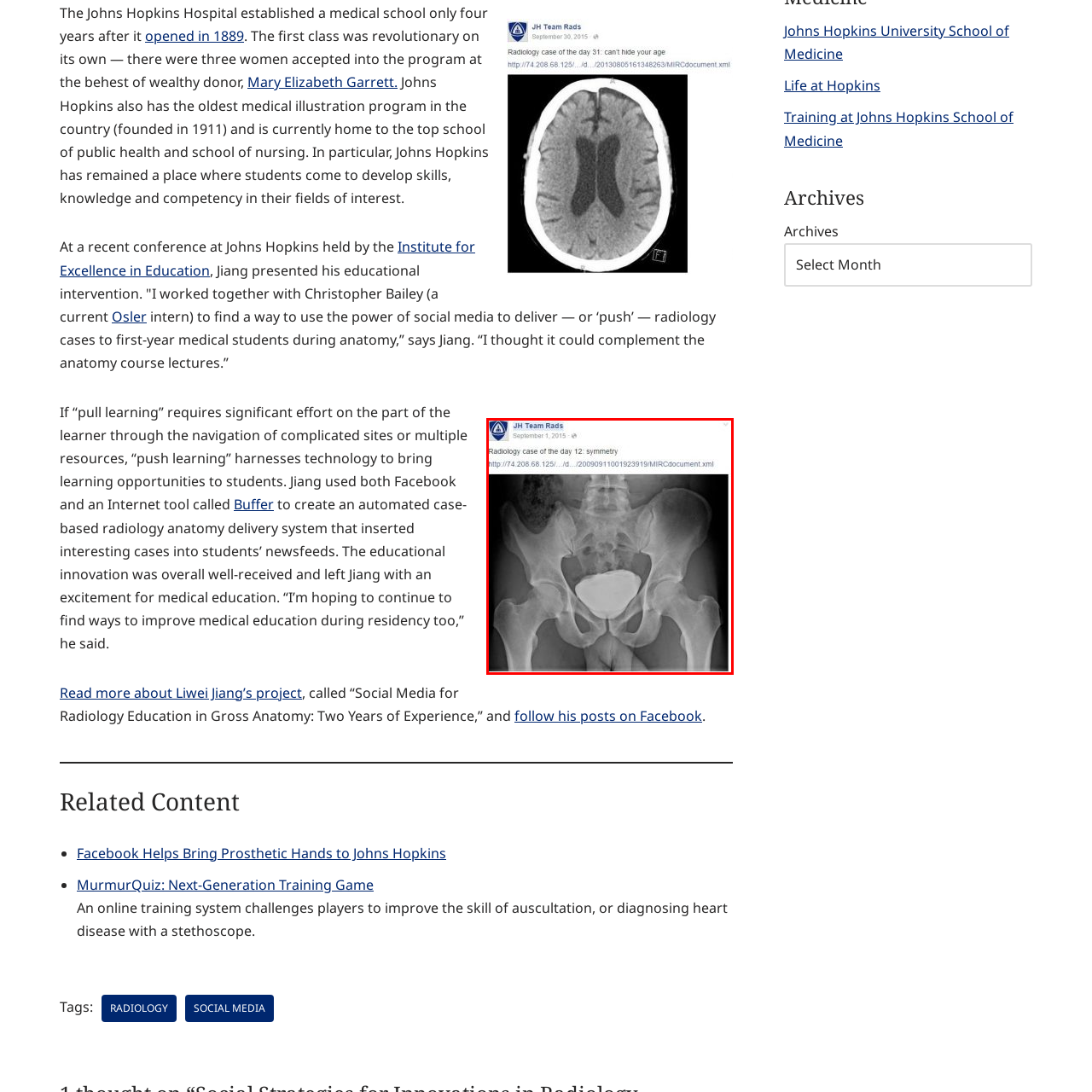Look at the image marked by the red box and respond with a single word or phrase: Where is the image part of an educational effort?

Johns Hopkins